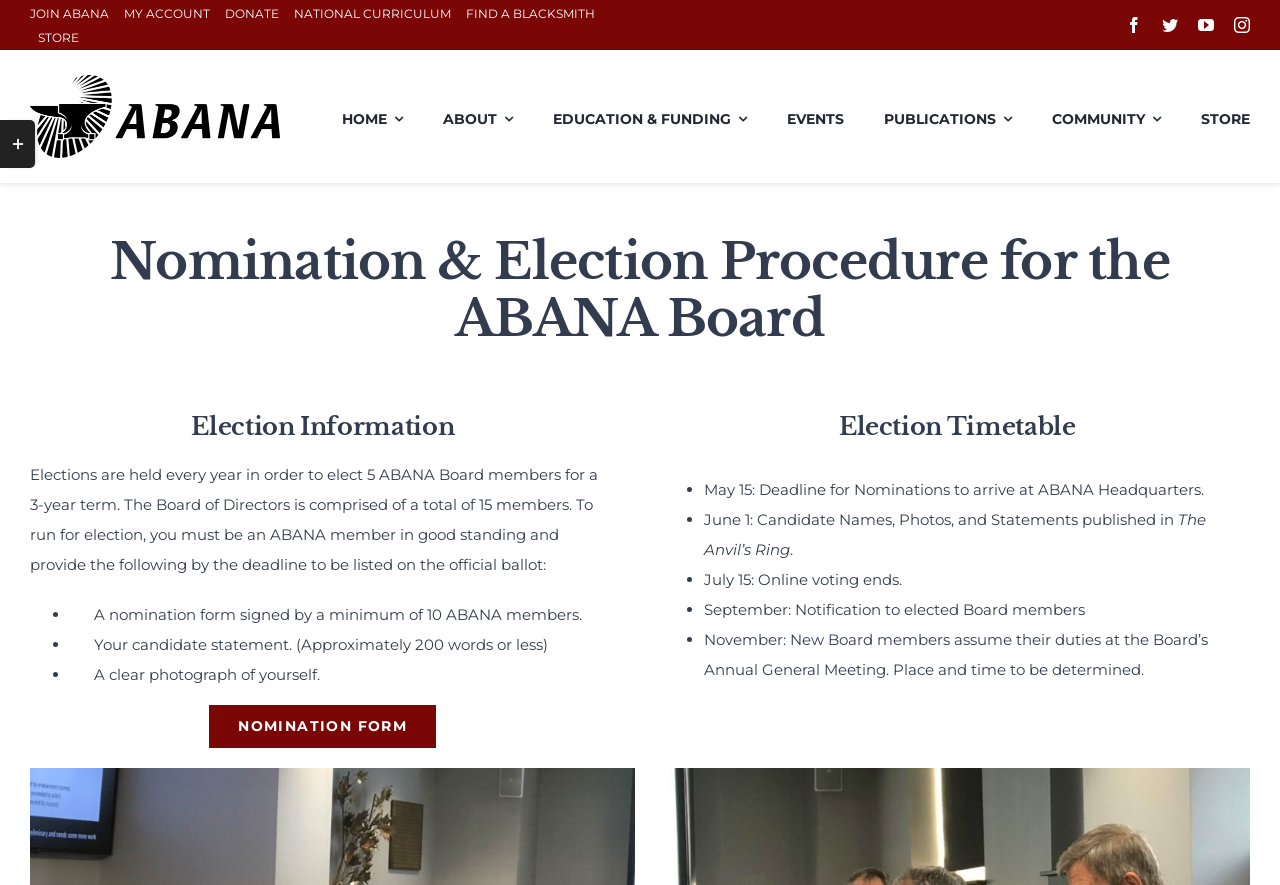When do new Board members assume their duties? Using the information from the screenshot, answer with a single word or phrase.

November